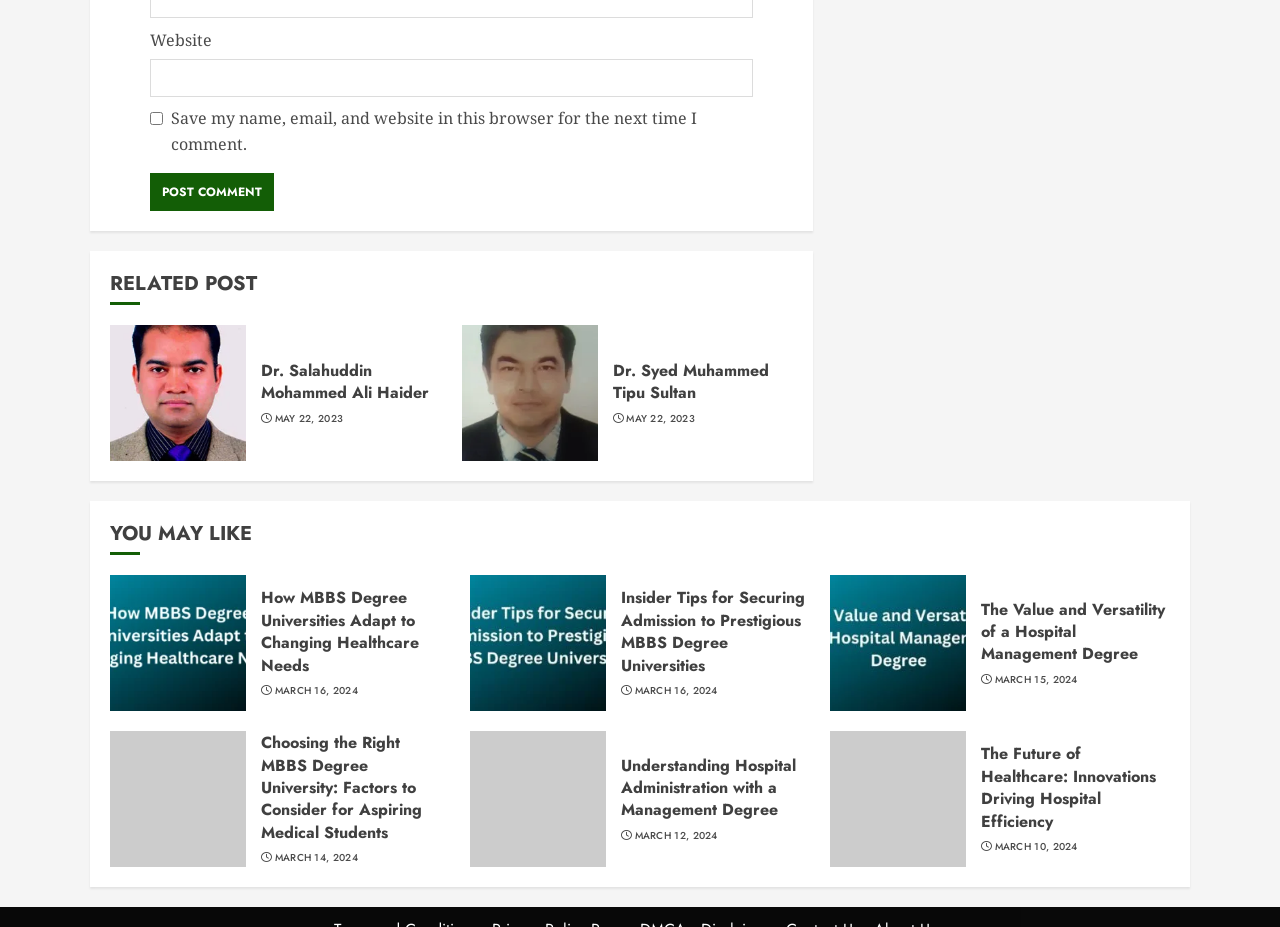Please find the bounding box coordinates for the clickable element needed to perform this instruction: "Enter website".

[0.117, 0.064, 0.588, 0.105]